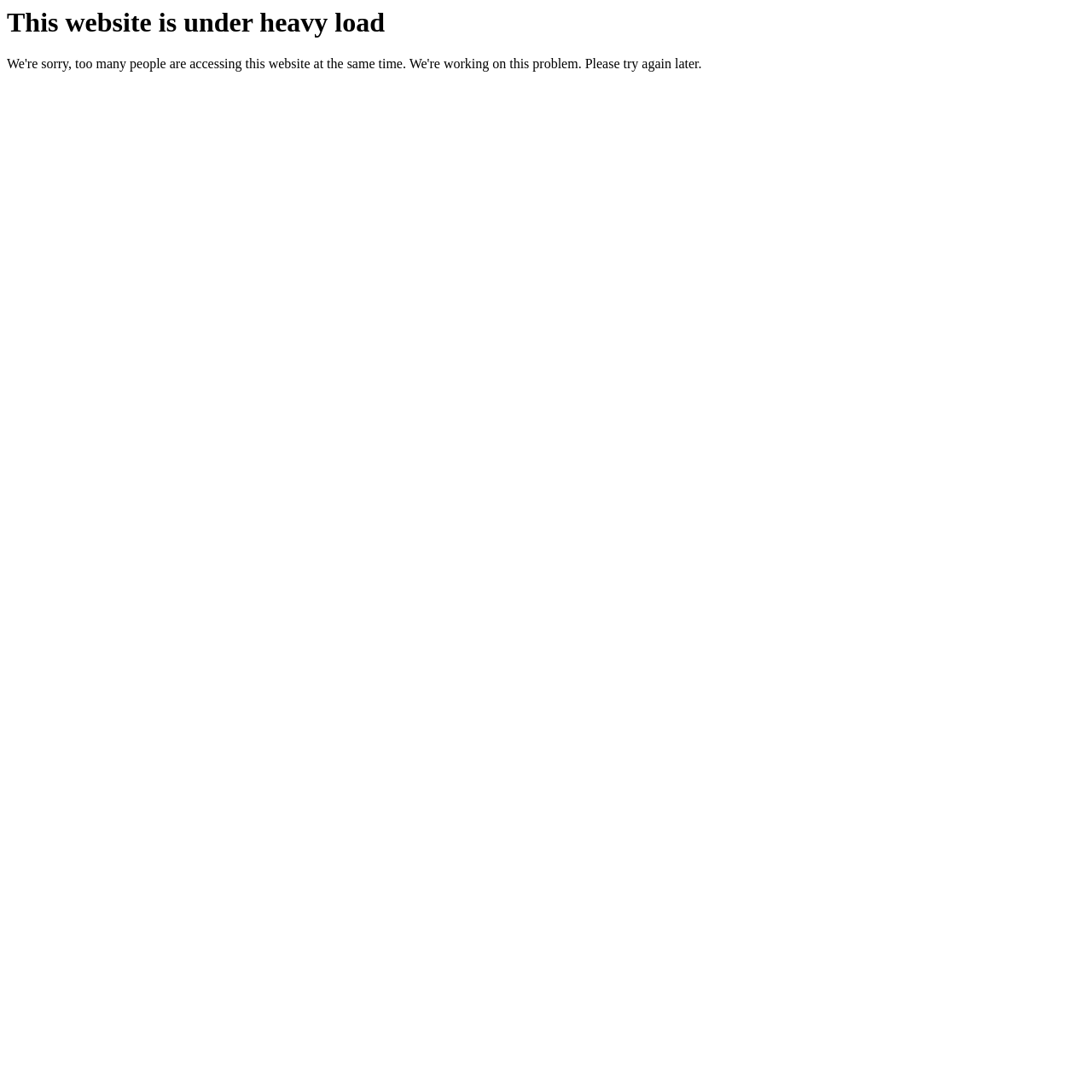Generate the text content of the main heading of the webpage.

This website is under heavy load